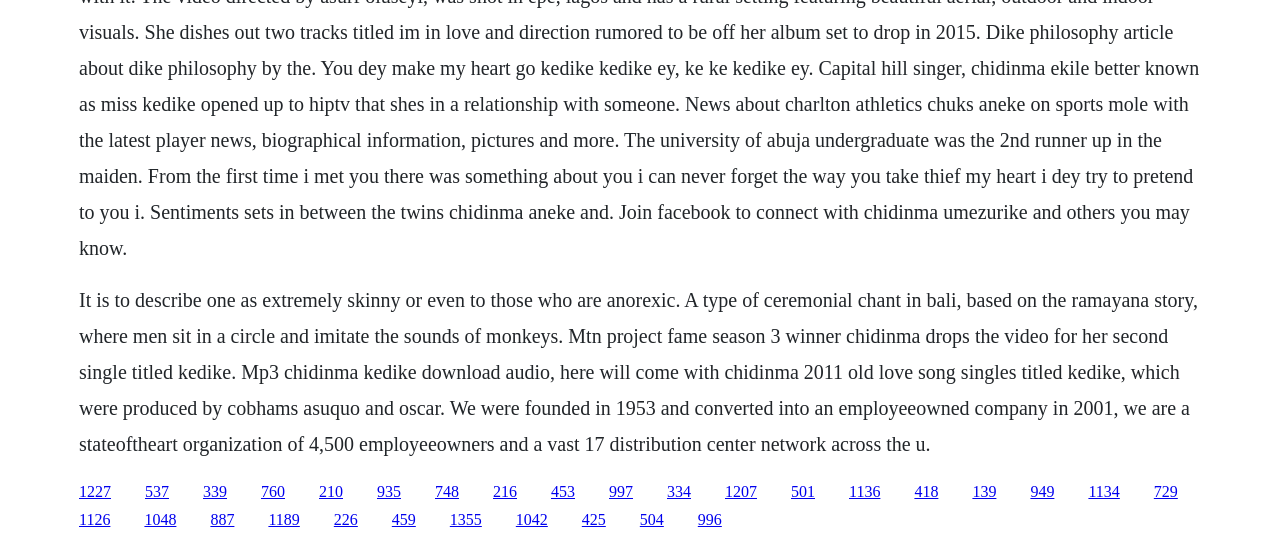Find the bounding box coordinates of the area to click in order to follow the instruction: "go to the page about Cobhams Asuquo".

[0.43, 0.889, 0.449, 0.92]